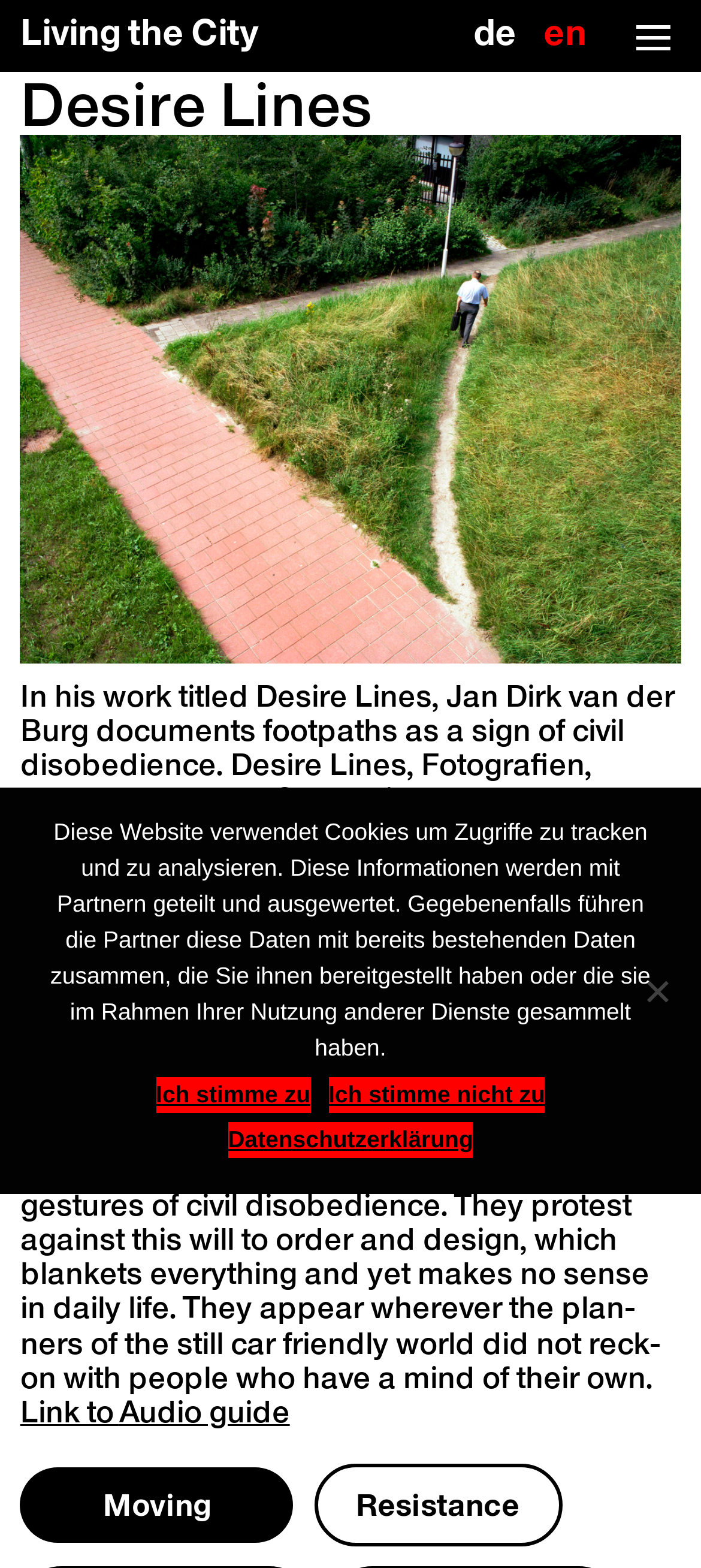Explain the webpage in detail, including its primary components.

The webpage is about the work of photographer and filmmaker Jan Dirk van der Burg, specifically his project "Desire Lines". At the top of the page, there is a navigation menu with a checkbox to toggle the menu and a language switch option. Below the navigation menu, there is a large heading "Living the City" that spans almost the entire width of the page.

On the left side of the page, there is a figure with a caption that describes Jan Dirk van der Burg's work, showcasing footpaths as a sign of civil disobedience. The caption is quite long and provides detailed information about the project. Below the figure, there is a block of text that further explains the concept of "Desire Lines", describing how the trails represent resistance against the will to order and design in urban planning.

To the right of the figure, there are three links: "Link to Audio guide", "Moving", and "Resistance". These links are positioned vertically, with the "Link to Audio guide" at the top and "Resistance" at the bottom.

At the very bottom of the page, there is a cookie notice dialog with a message about the website using cookies to track and analyze user behavior. The dialog has three links: "I agree", "I disagree", and "Privacy Policy".

There are also two links at the top and bottom of the page, respectively, labeled "Skip to the content" and "To the top", which allow users to navigate quickly to the main content or back to the top of the page.